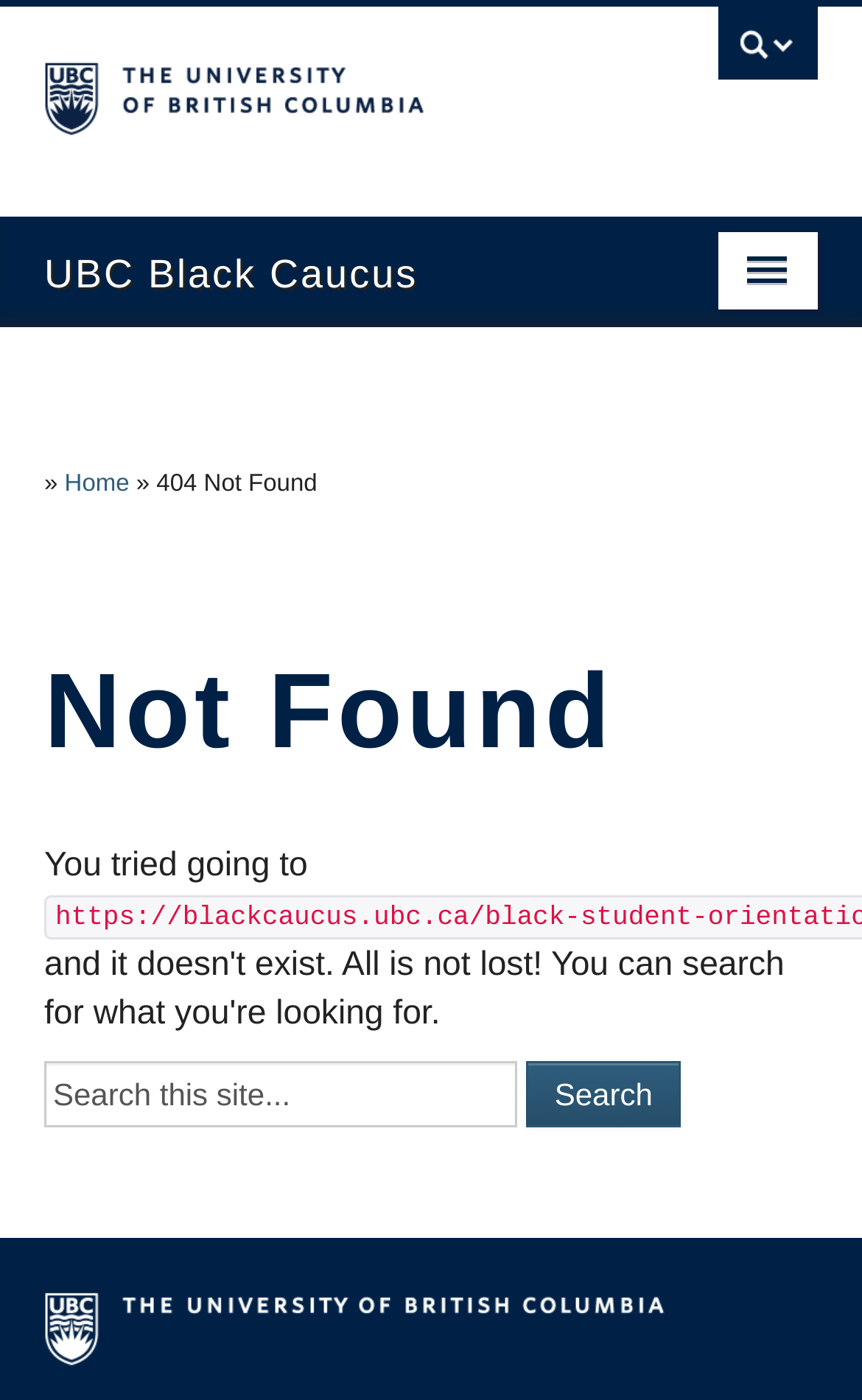Bounding box coordinates are specified in the format (top-left x, top-left y, bottom-right x, bottom-right y). All values are floating point numbers bounded between 0 and 1. Please provide the bounding box coordinate of the region this sentence describes: LIFETRACK

None